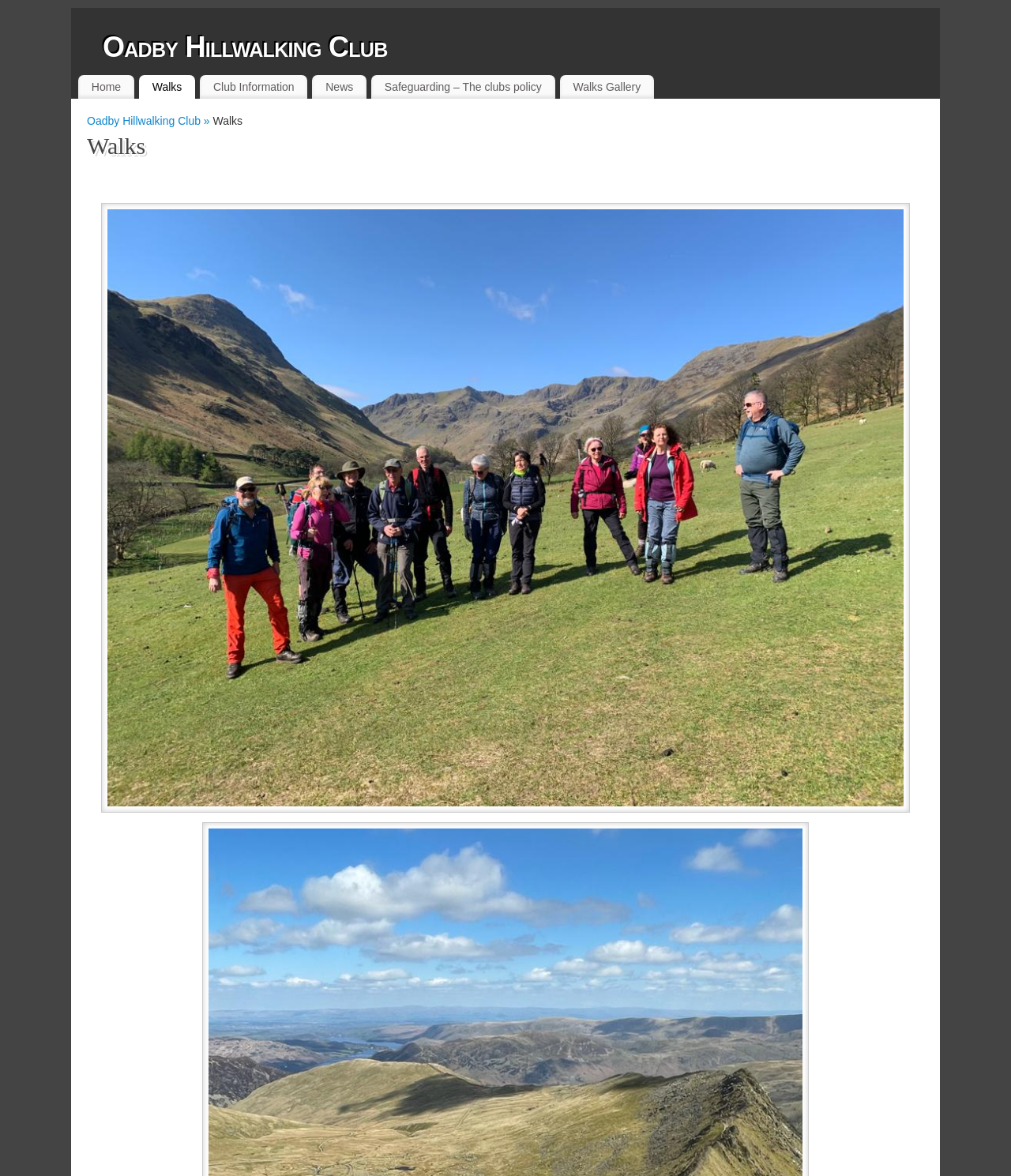How many links are present at the top of the webpage? Observe the screenshot and provide a one-word or short phrase answer.

7